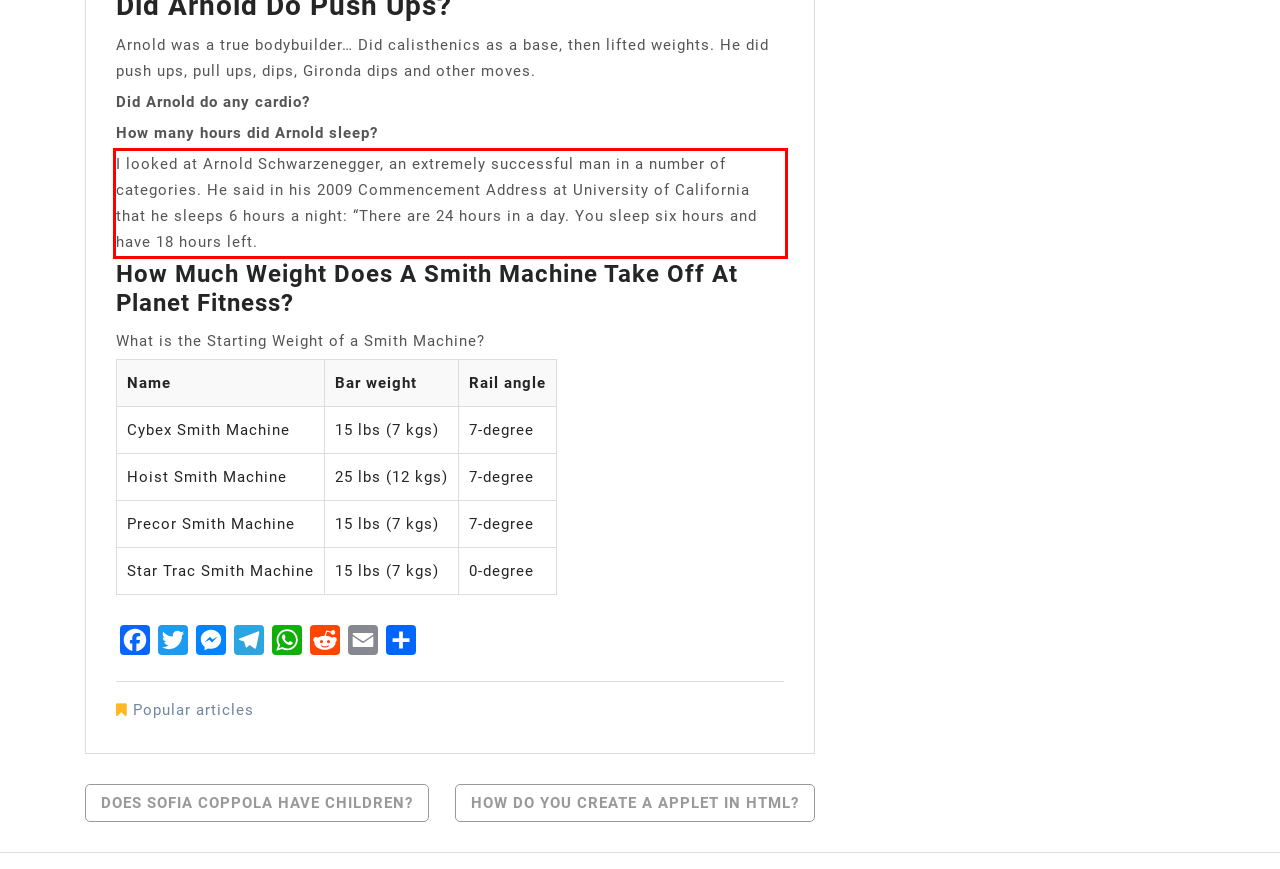Identify the text inside the red bounding box on the provided webpage screenshot by performing OCR.

I looked at Arnold Schwarzenegger, an extremely successful man in a number of categories. He said in his 2009 Commencement Address at University of California that he sleeps 6 hours a night: “There are 24 hours in a day. You sleep six hours and have 18 hours left.